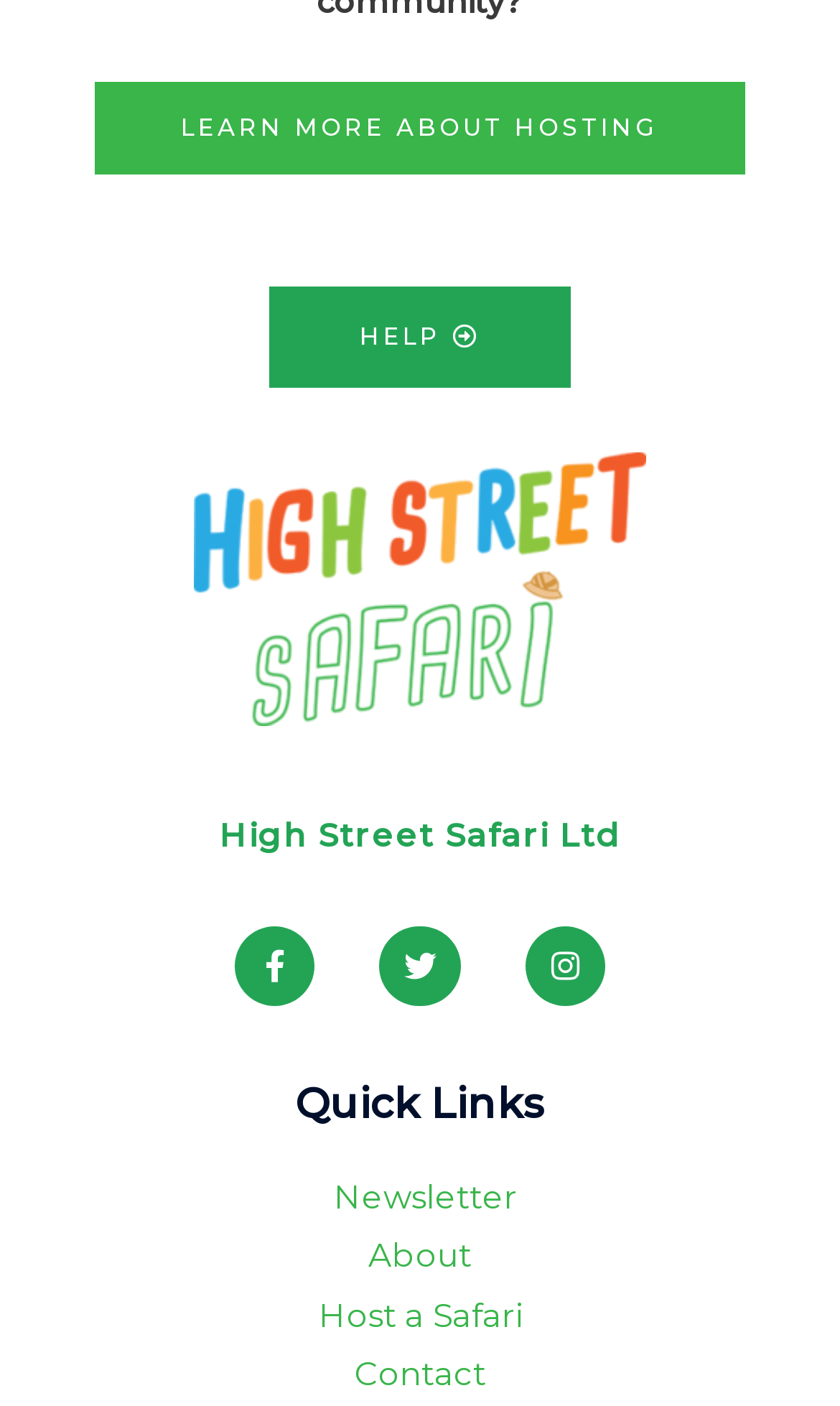Please find the bounding box coordinates of the element's region to be clicked to carry out this instruction: "Visit Facebook page".

[0.279, 0.658, 0.375, 0.716]